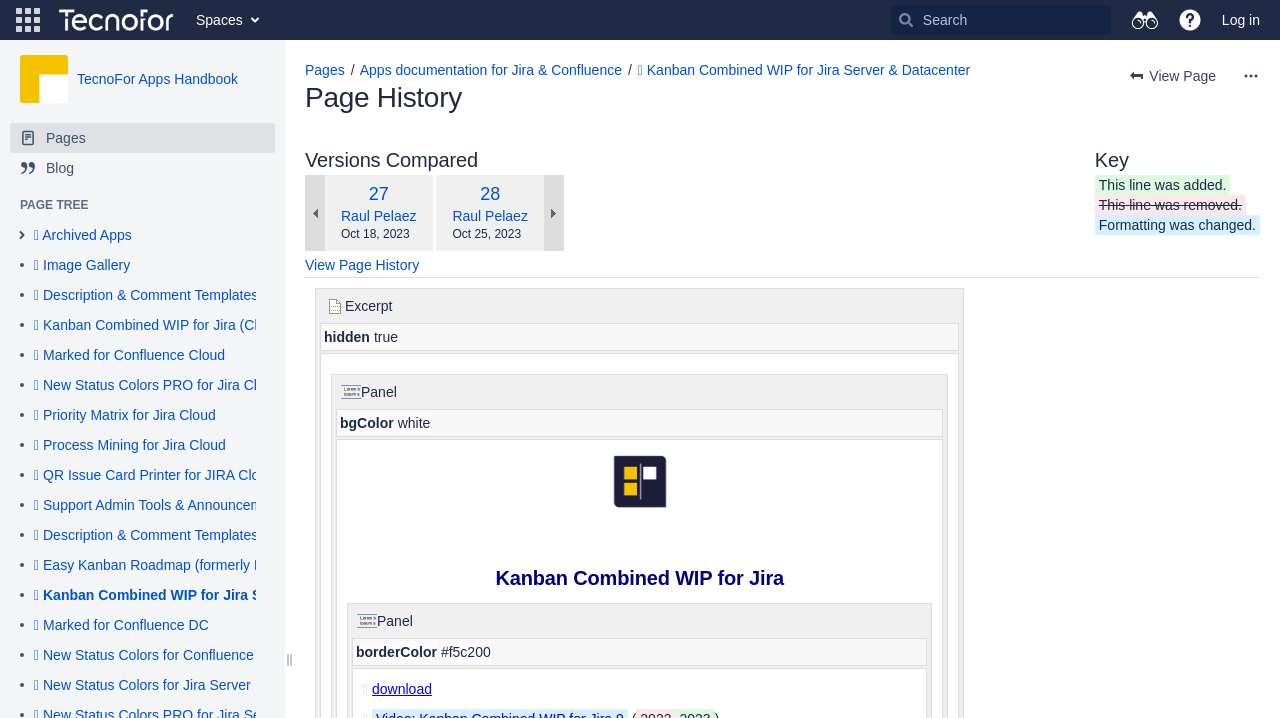What is the purpose of the 'Expand item' button?
Give a detailed and exhaustive answer to the question.

The 'Expand item' button is located in the 'PAGE TREE' section of the webpage, and it is associated with the 'Archived Apps' item, indicating that it is used to expand or collapse the item to show or hide its contents.